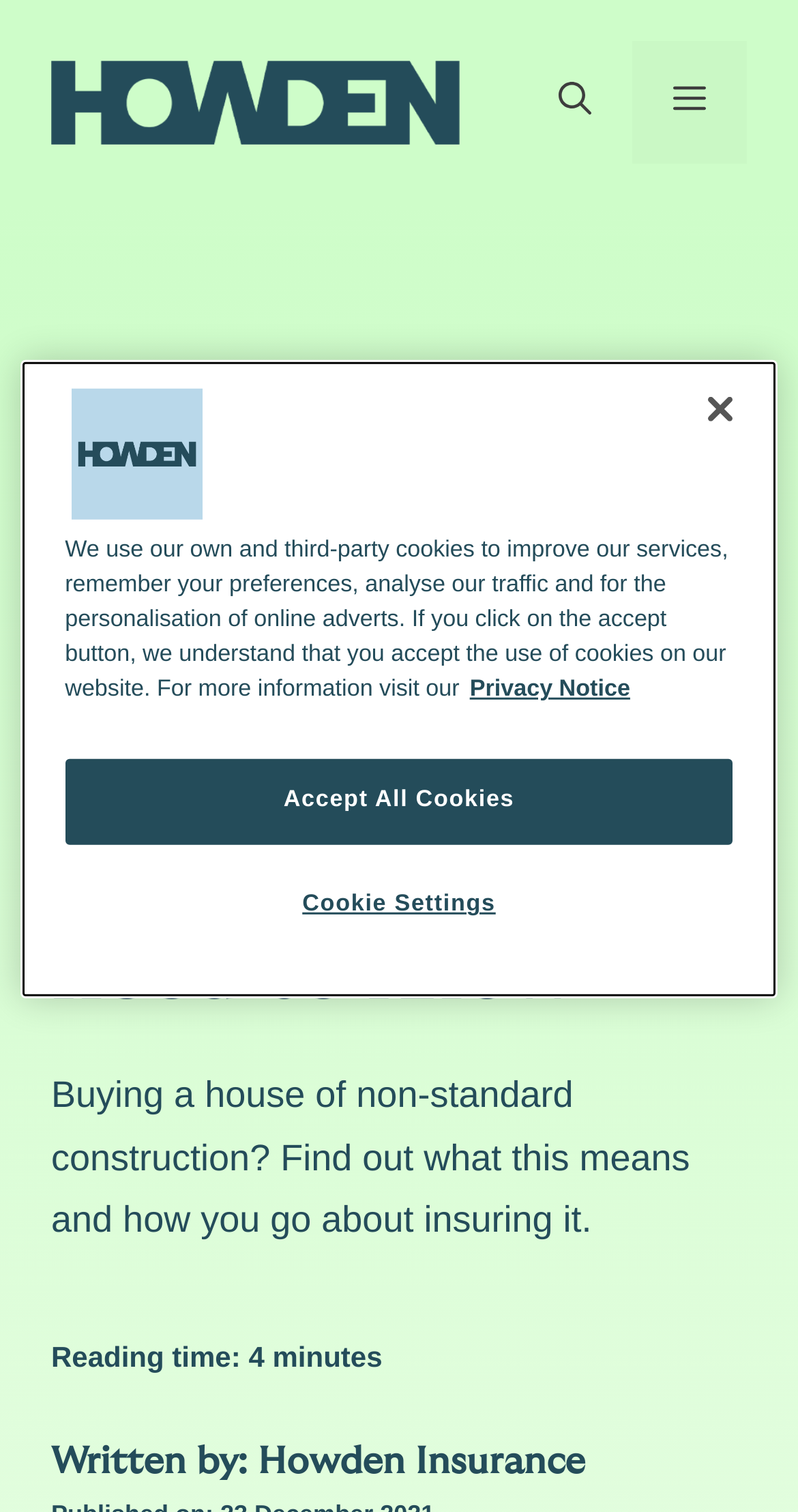Please identify the bounding box coordinates of the area I need to click to accomplish the following instruction: "Open the search bar".

[0.649, 0.027, 0.792, 0.108]